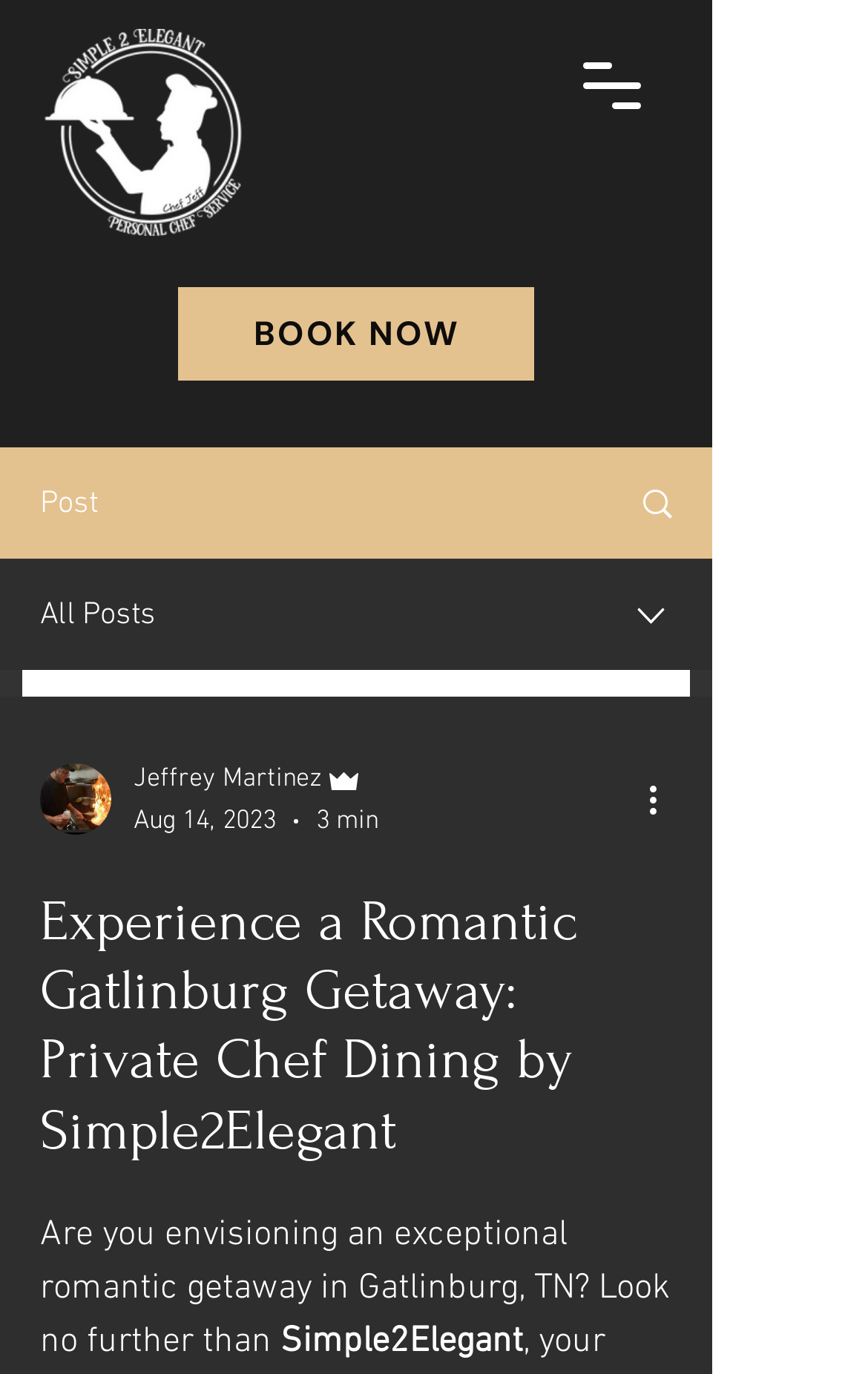Find and provide the bounding box coordinates for the UI element described here: "parent_node: Jeffrey Martinez". The coordinates should be given as four float numbers between 0 and 1: [left, top, right, bottom].

[0.046, 0.556, 0.128, 0.607]